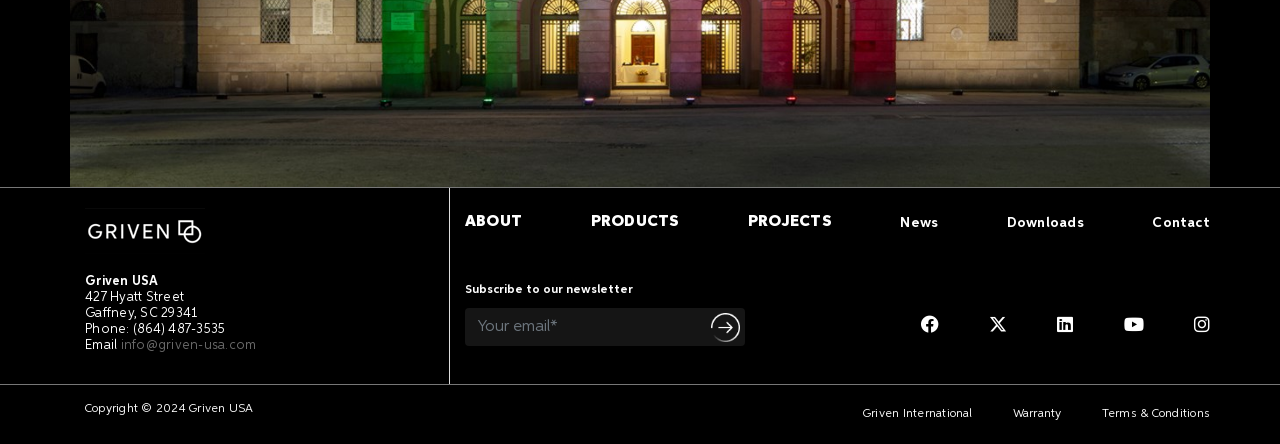What is the phone number?
Please answer using one word or phrase, based on the screenshot.

(864) 487-3535